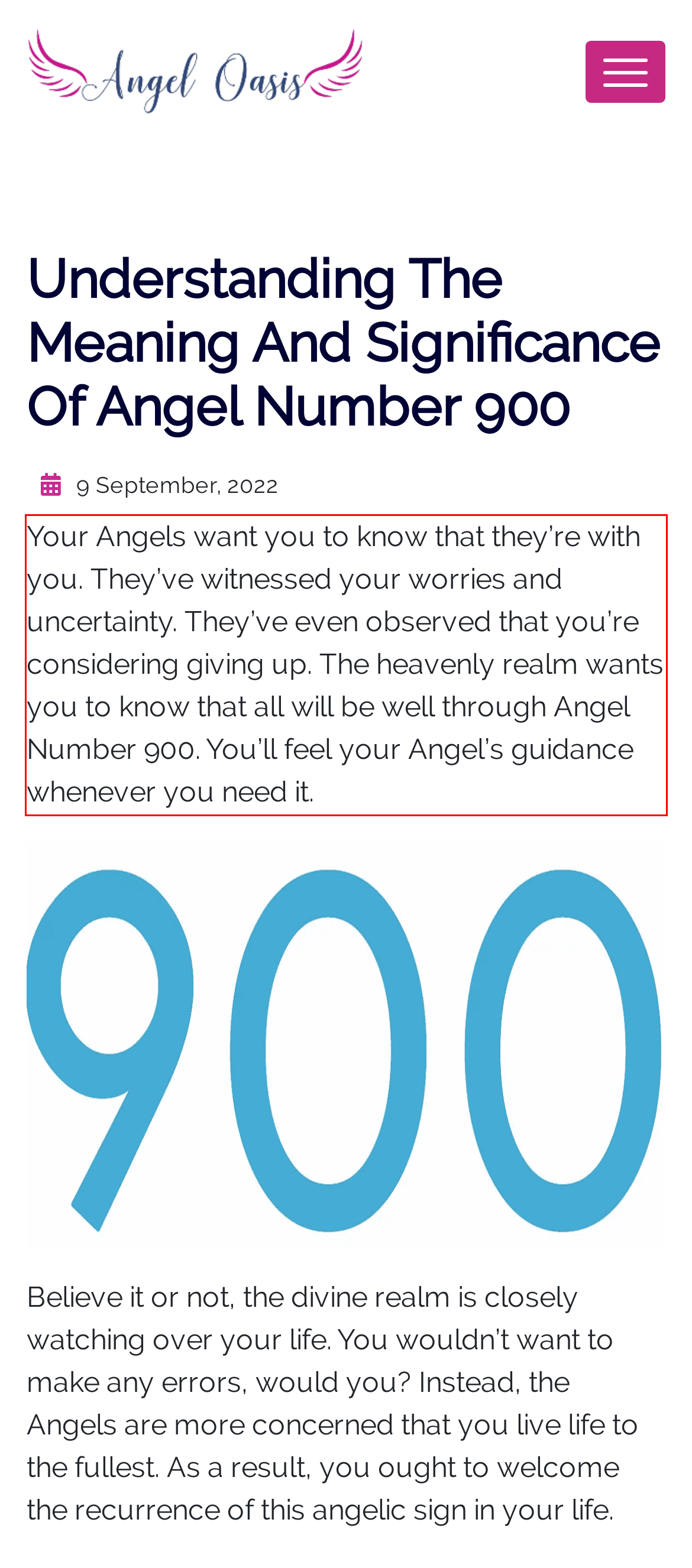Perform OCR on the text inside the red-bordered box in the provided screenshot and output the content.

Your Angels want you to know that they’re with you. They’ve witnessed your worries and uncertainty. They’ve even observed that you’re considering giving up. The heavenly realm wants you to know that all will be well through Angel Number 900. You’ll feel your Angel’s guidance whenever you need it.